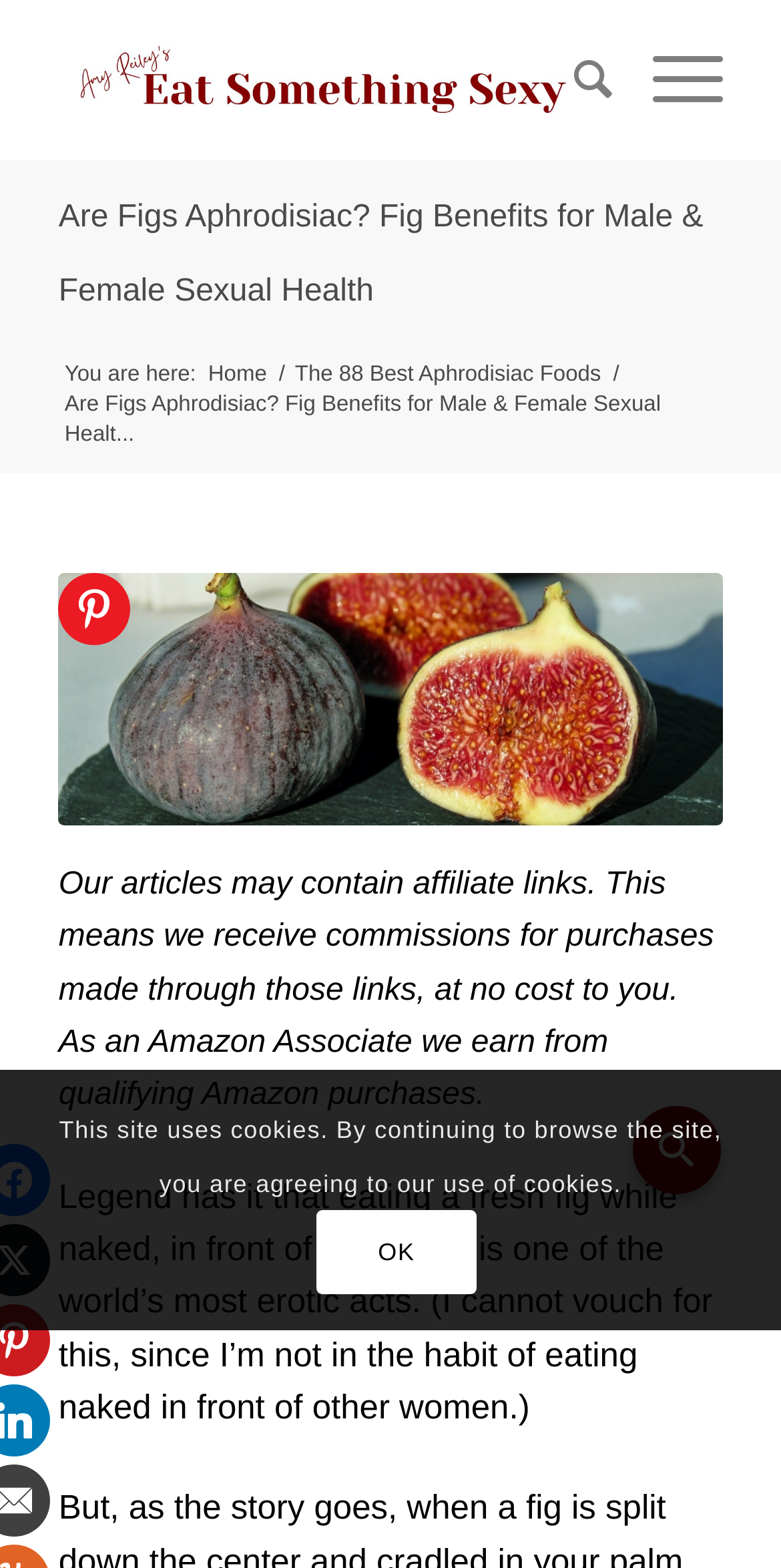Using the provided element description "Open search panel", determine the bounding box coordinates of the UI element.

[0.81, 0.705, 0.923, 0.761]